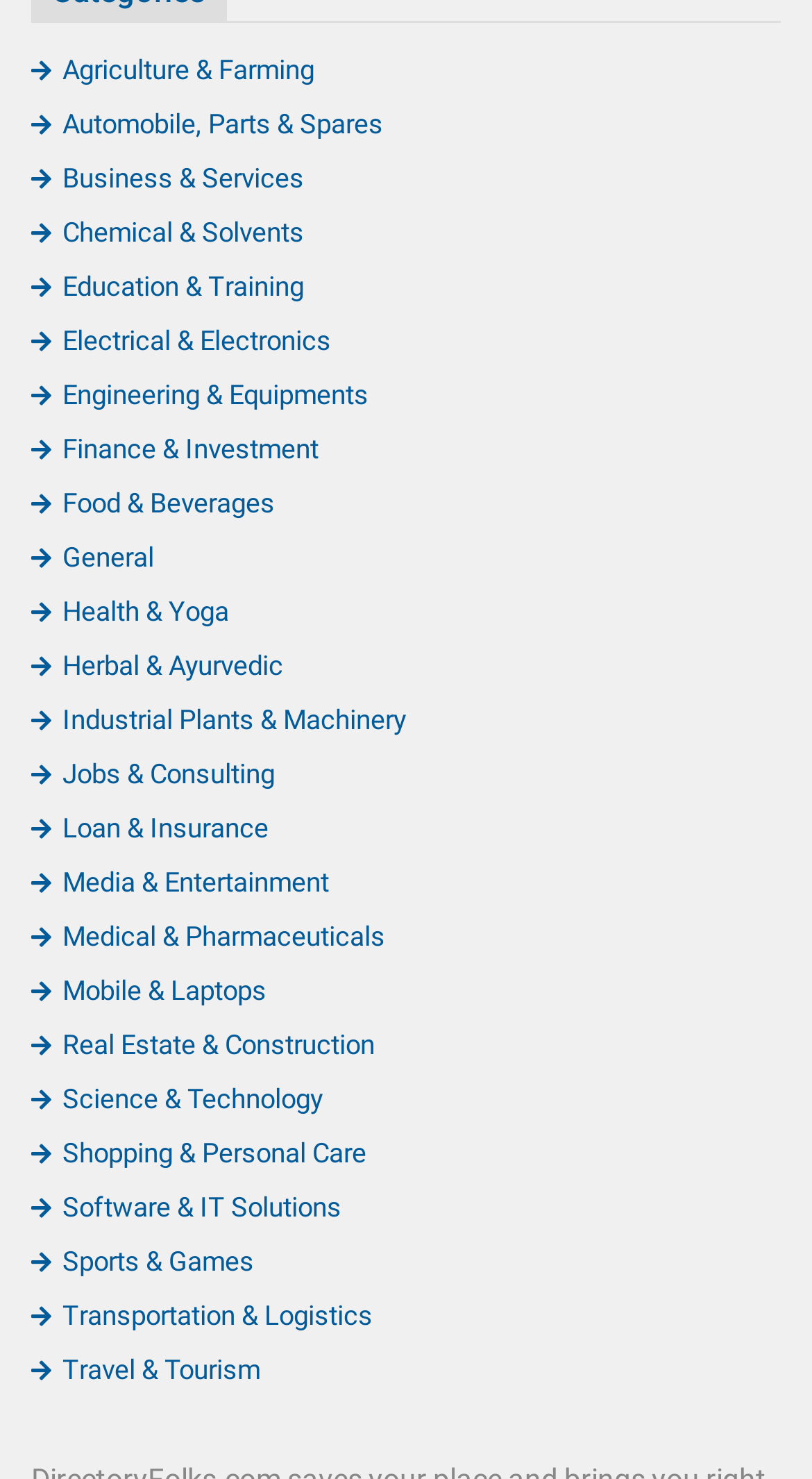Determine the bounding box coordinates for the area you should click to complete the following instruction: "Learn about Science & Technology".

[0.038, 0.733, 0.397, 0.754]